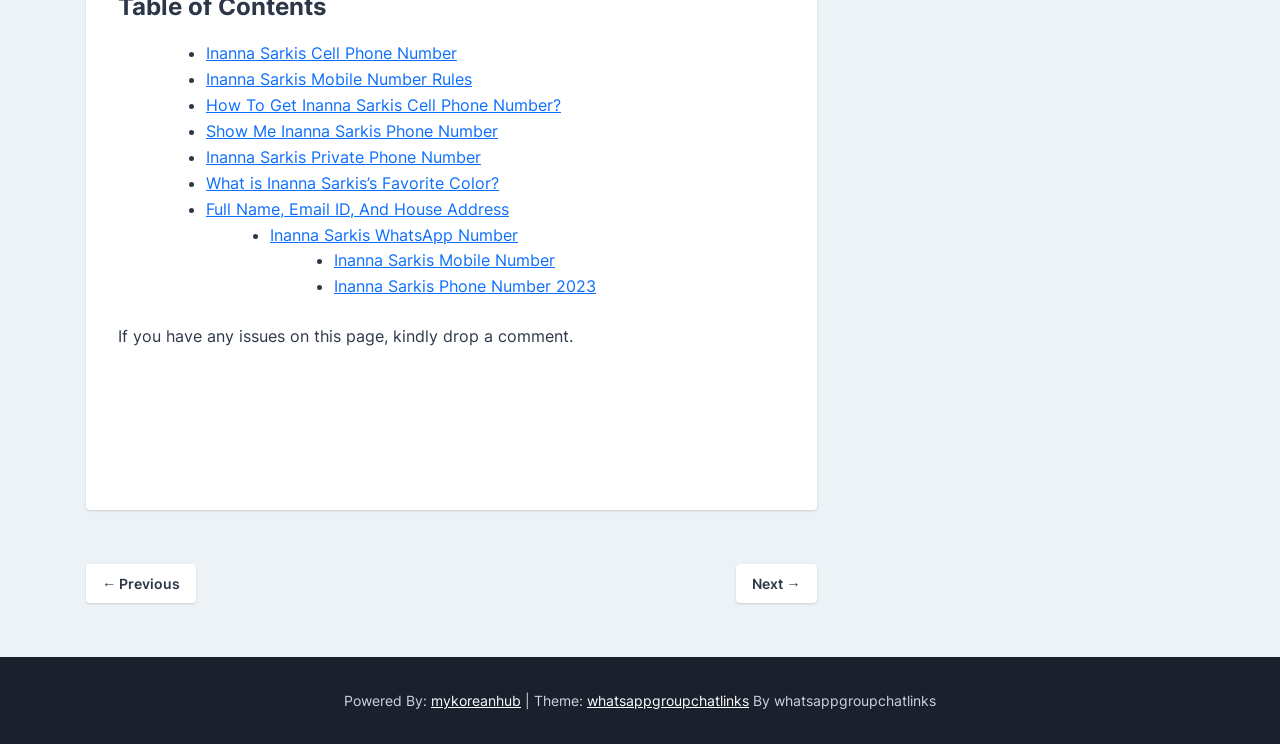What is the topic of the webpage?
Based on the screenshot, respond with a single word or phrase.

Inanna Sarkis